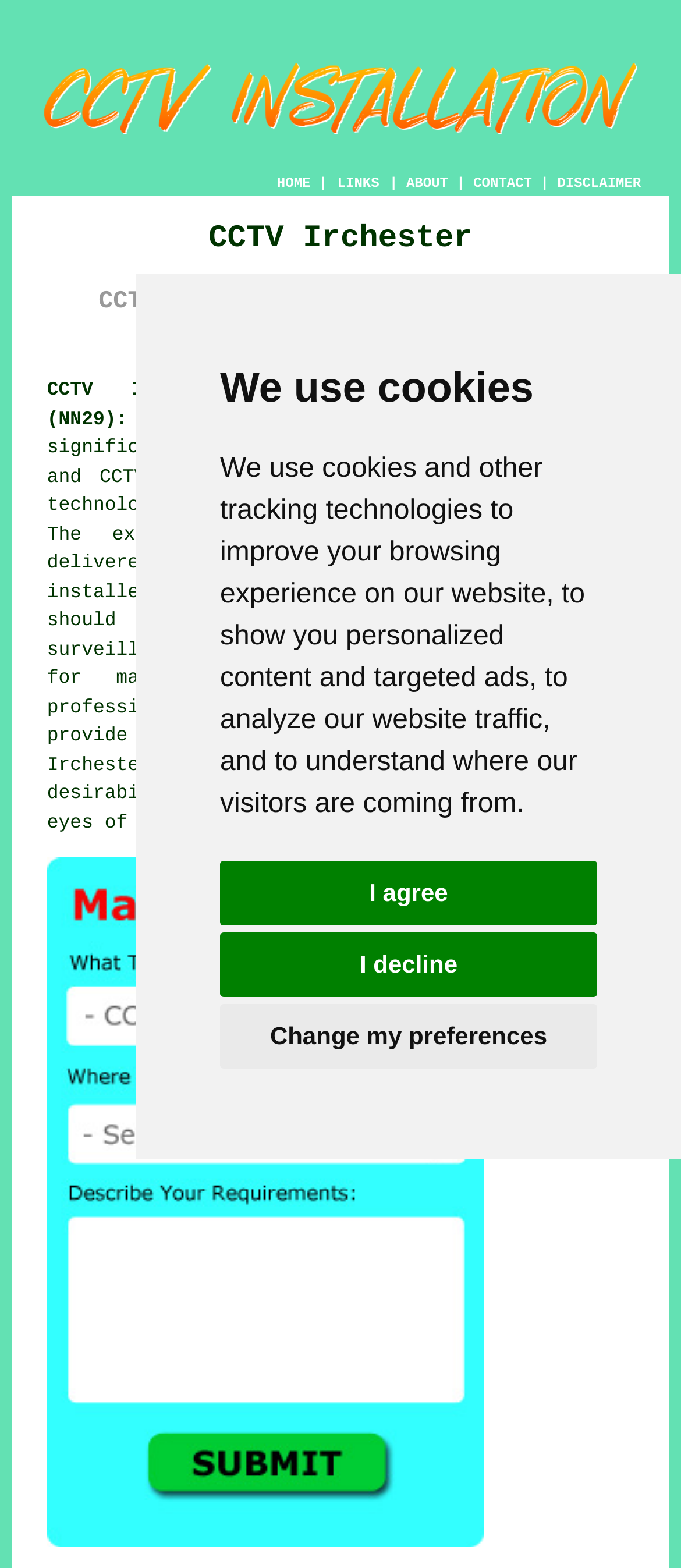Please examine the image and answer the question with a detailed explanation:
What is the purpose of a CCTV system?

The purpose of a CCTV system is implied throughout the webpage content, which mentions the importance of security cameras and CCTV systems in Irchester, and the need for a certified CCTV installation service to ensure maximum functionality.